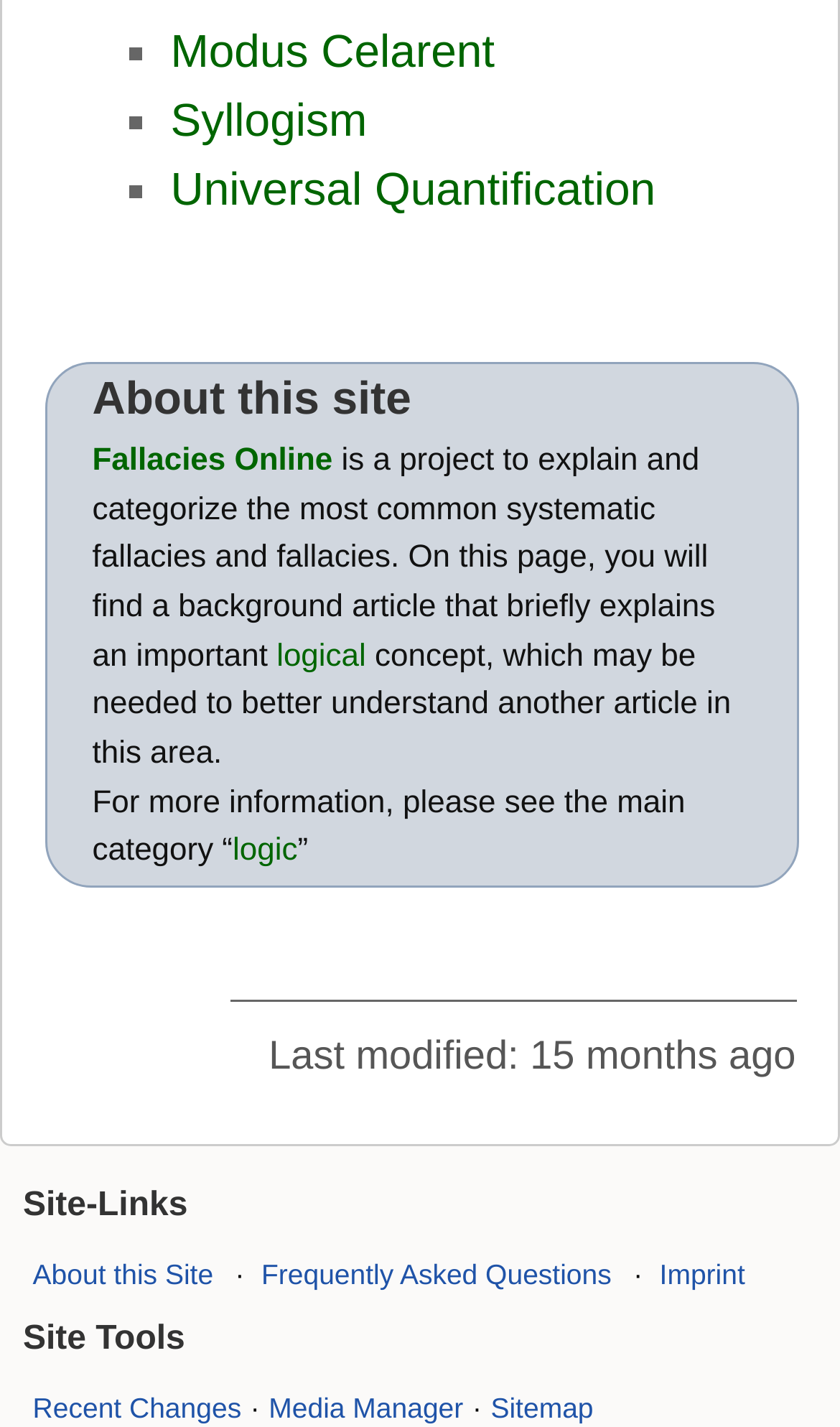Answer the question using only a single word or phrase: 
What is the last modified date of the webpage?

28.03.23, 18:17:39